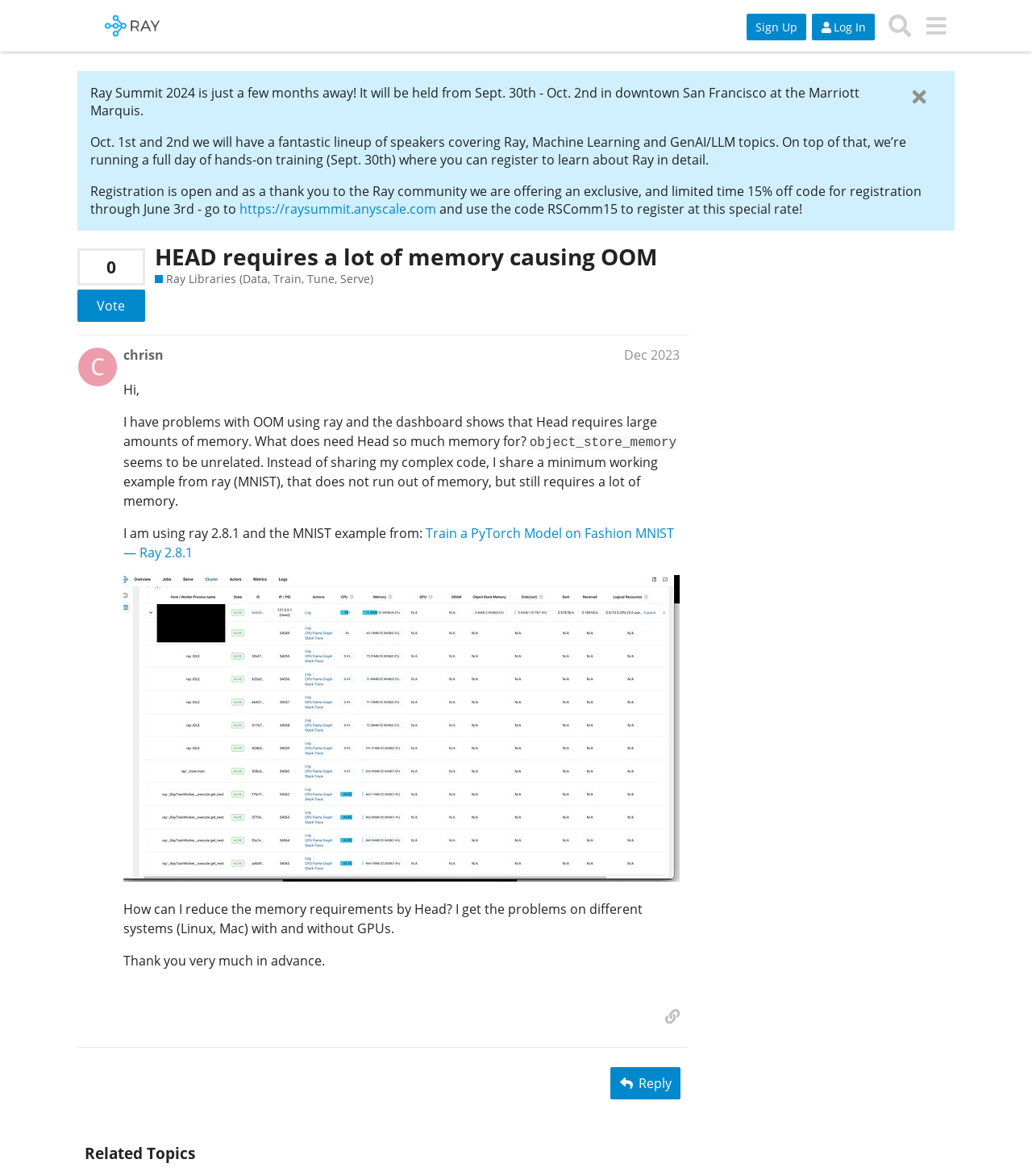Please provide a detailed answer to the question below based on the screenshot: 
What is the code for registration?

The webpage provides a code, RSComm15, which can be used to register for the Ray Summit 2024 at a special rate.